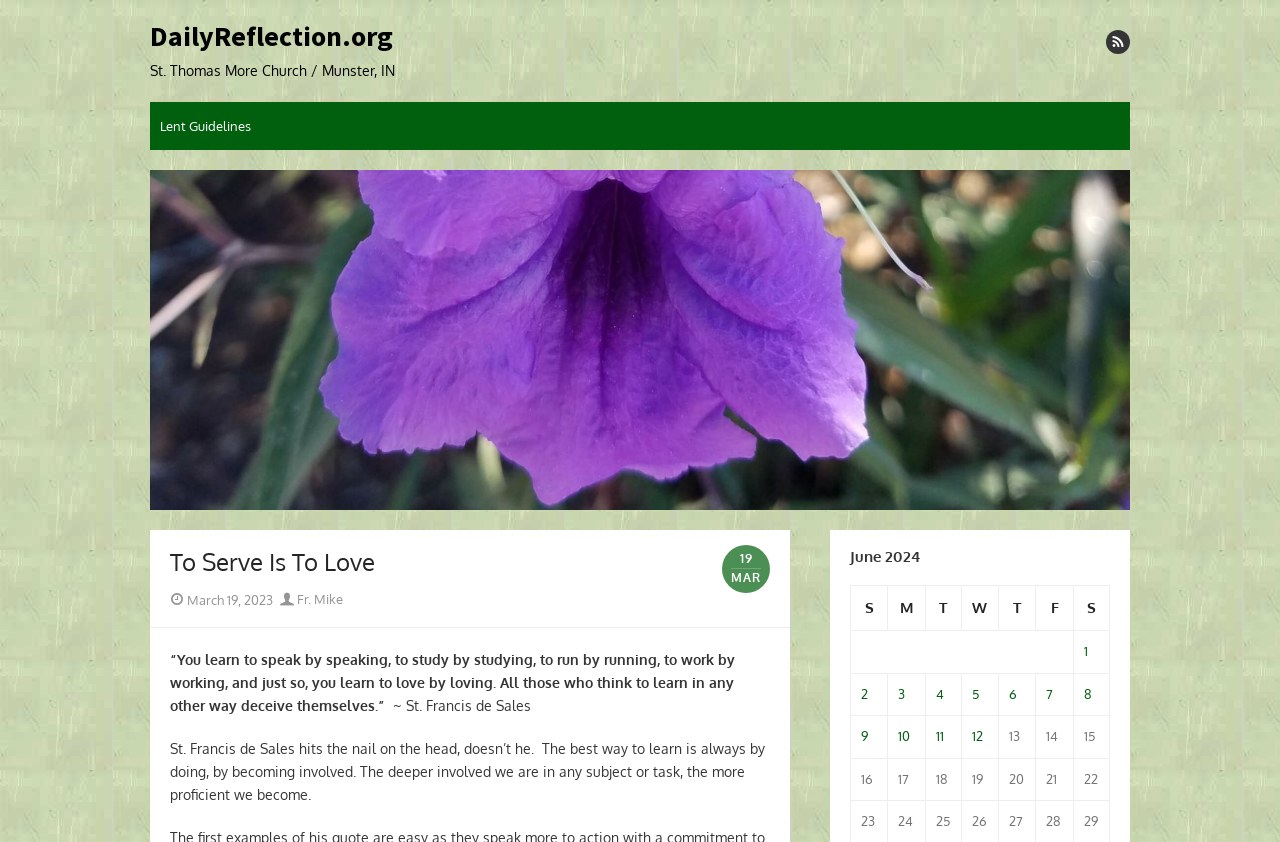Identify the first-level heading on the webpage and generate its text content.

To Serve Is To Love